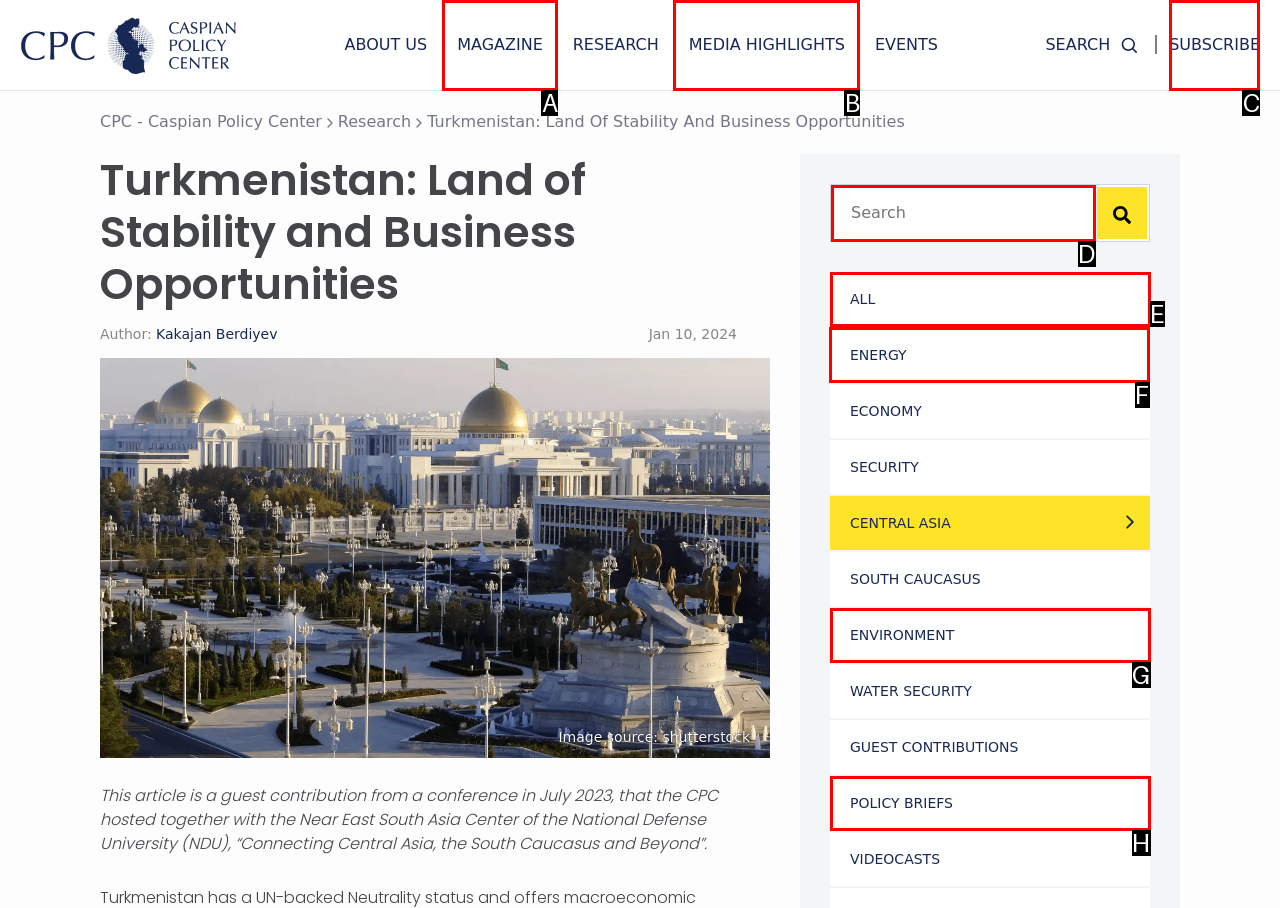Point out the HTML element I should click to achieve the following: Filter by ENERGY Reply with the letter of the selected element.

F